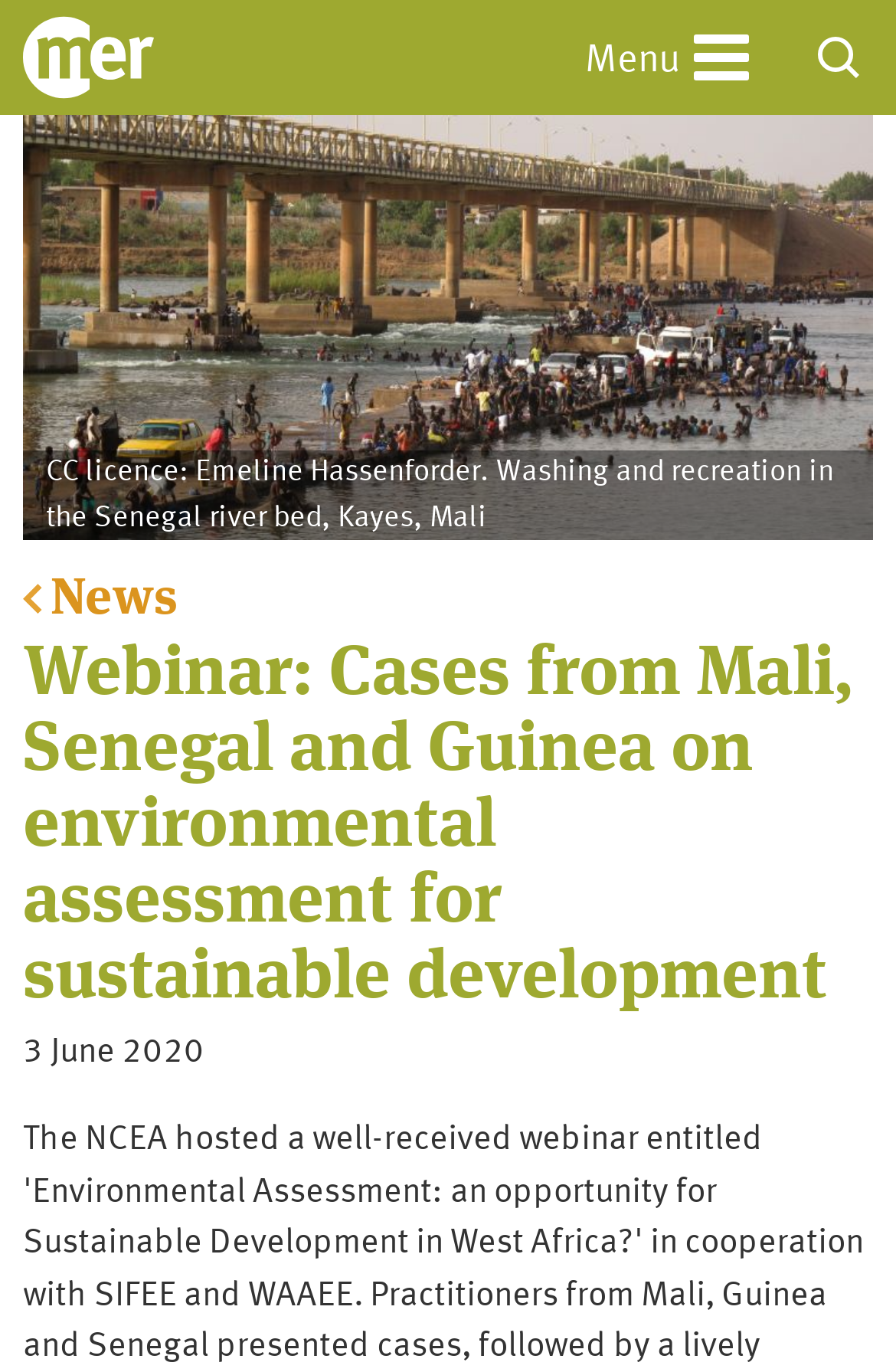Please identify the bounding box coordinates of the area that needs to be clicked to follow this instruction: "View All issues".

None